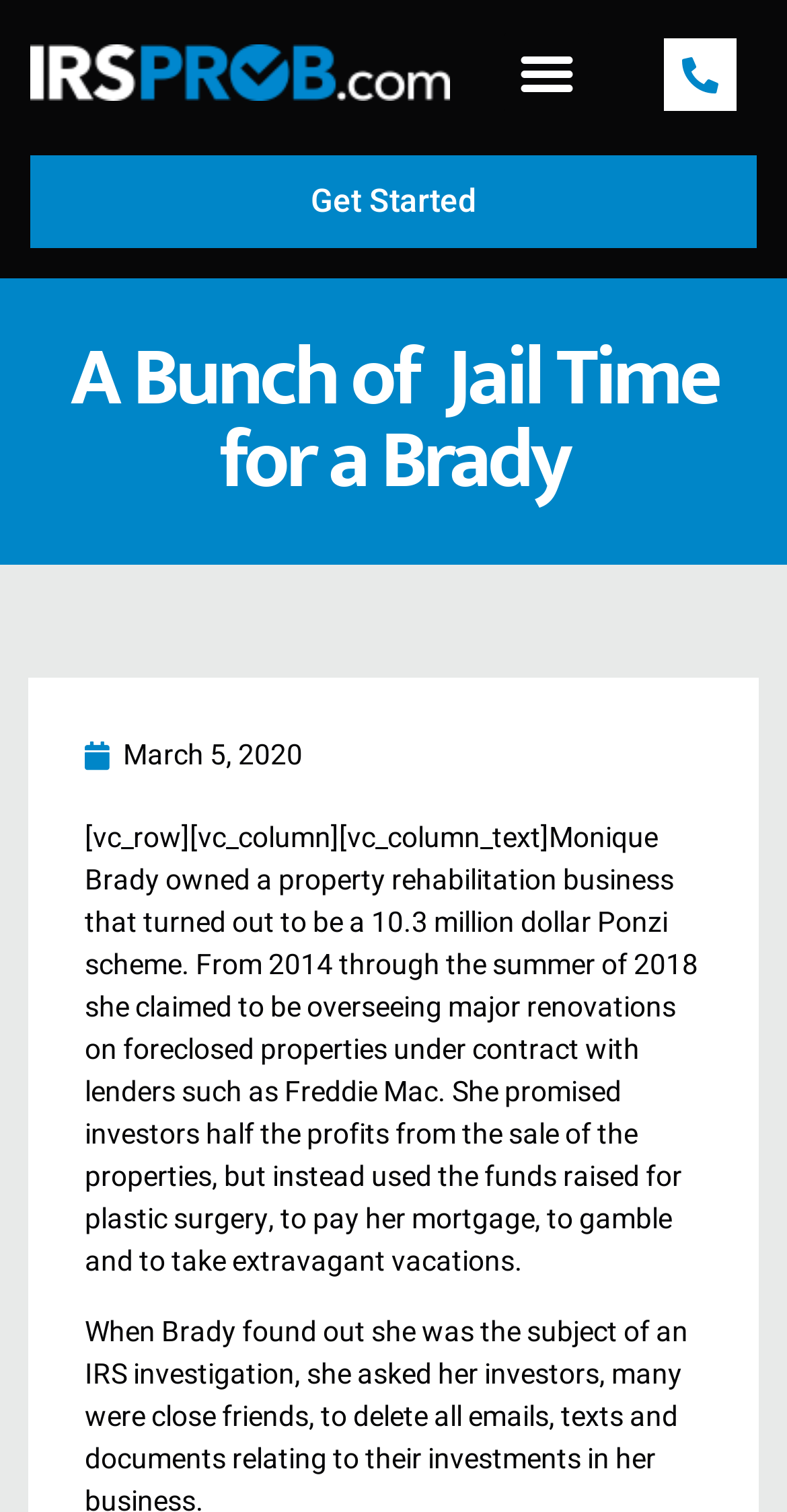Determine the bounding box coordinates for the HTML element described here: "March 5, 2020".

[0.108, 0.486, 0.385, 0.514]